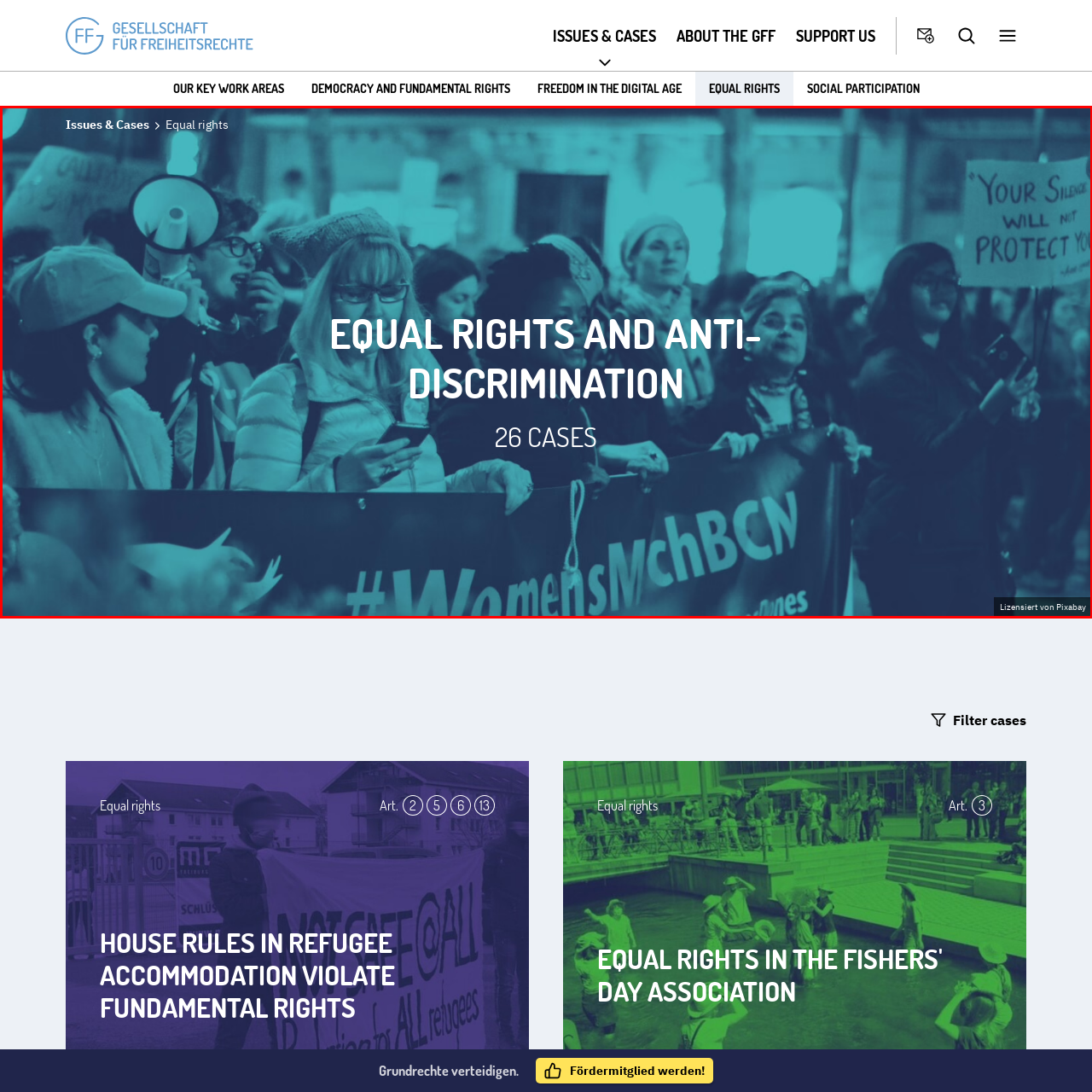Describe meticulously the scene encapsulated by the red boundary in the image.

The image captures a vibrant protest scene focused on the theme of "Equal Rights and Anti-Discrimination." In the foreground, a diverse group of women holds banners and signs advocating for equality, showcasing their solidarity and determination. Prominent messages include references to social justice issues, highlighting the call for equal rights amidst ongoing discrimination. 

The text overlay reads "EQUAL RIGHTS AND ANTI-DISCRIMINATION" accompanied by the phrase "26 CASES," indicating specific legal cases or instances related to the theme. This powerful moment symbolizes the collective effort to address inequalities and fight for fundamental rights for all, captured in a visually impactful manner. The overall tone is one of activism and empowerment, resonating with the critical importance of the cause.